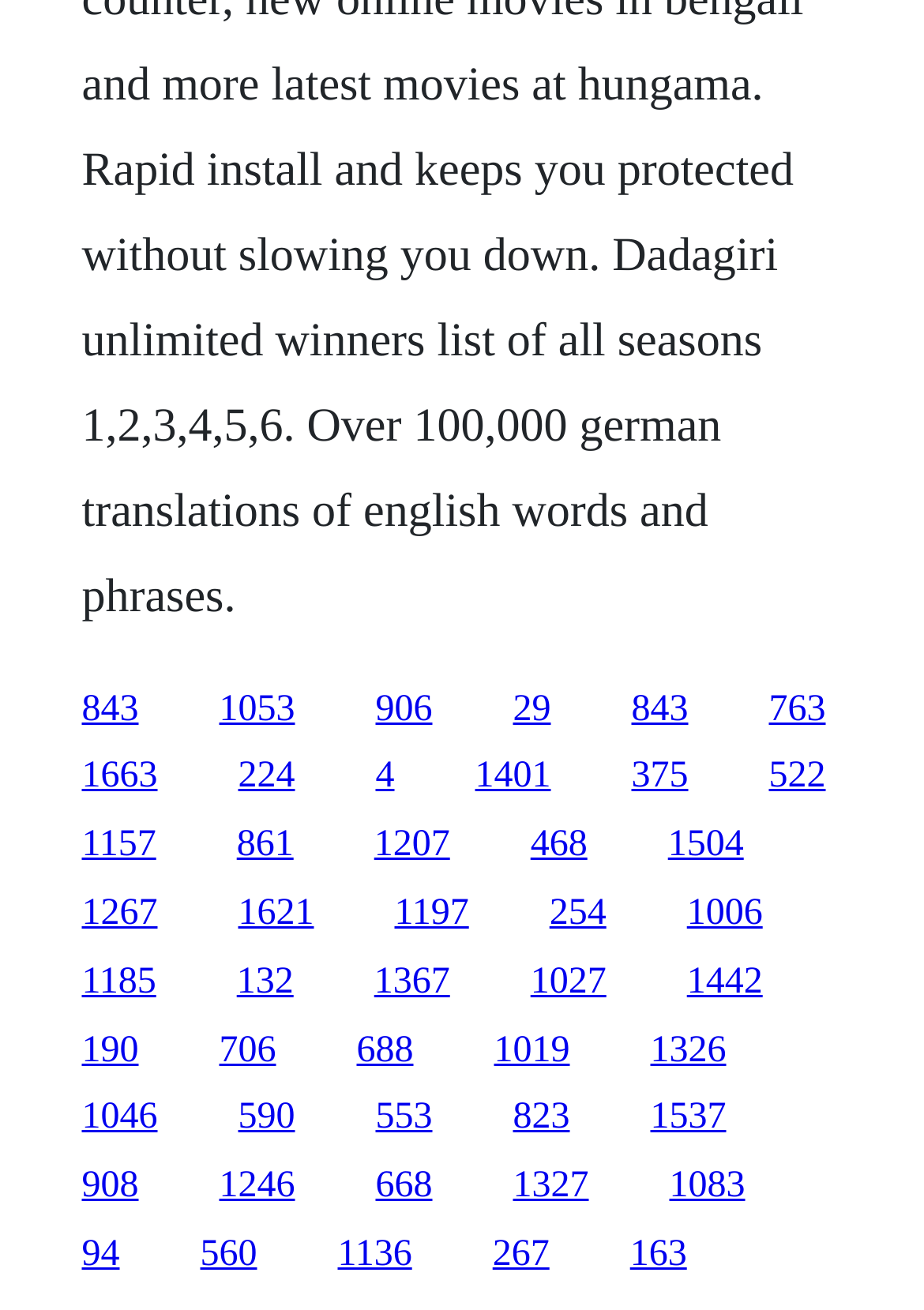What is the layout of the links on the page?
Based on the image, answer the question with as much detail as possible.

Based on the bounding box coordinates of the links, it appears that they are arranged in a grid layout, with multiple rows and columns. The y1 and y2 coordinates of each link are similar, indicating that they are aligned horizontally, and the x1 and x2 coordinates are spaced evenly, indicating a vertical alignment.